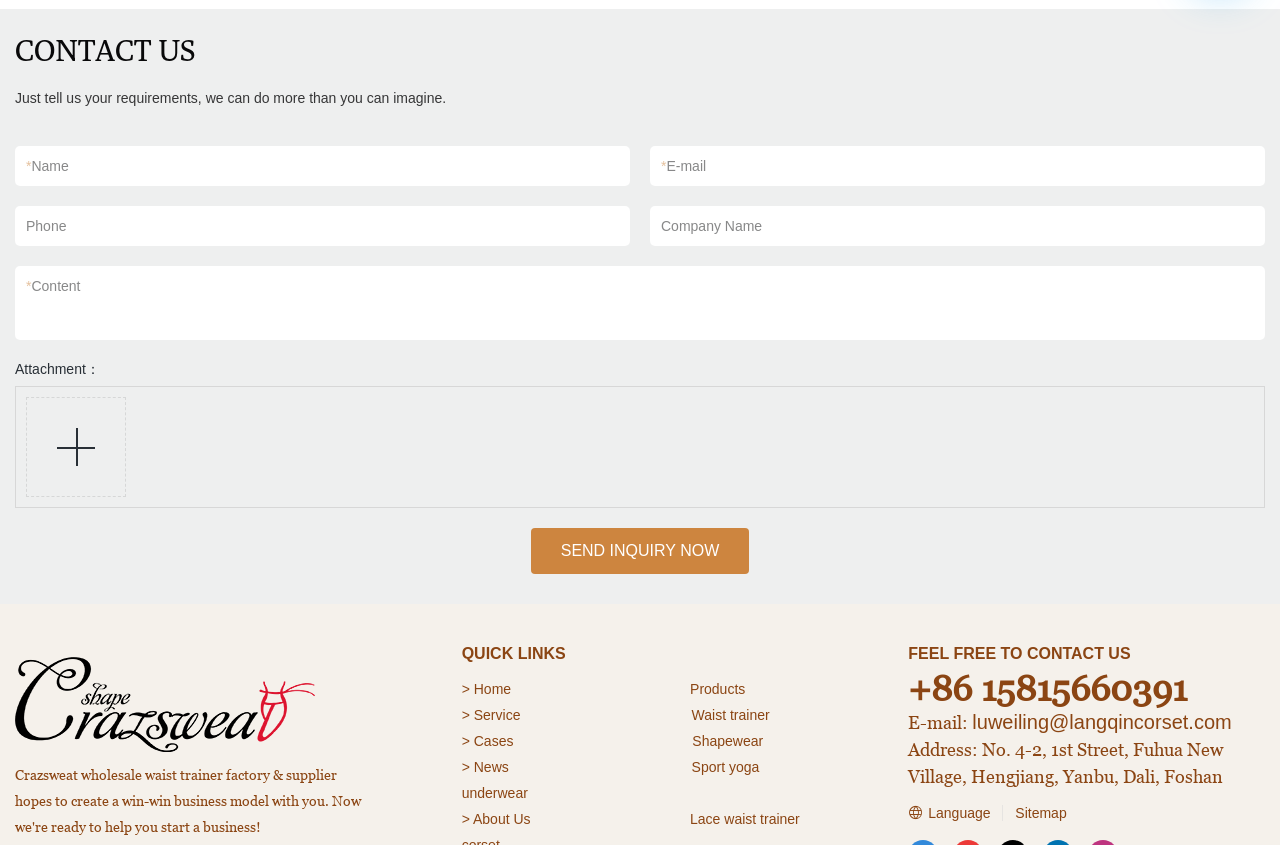What is the phone number provided on this webpage? Observe the screenshot and provide a one-word or short phrase answer.

+86 15815660391